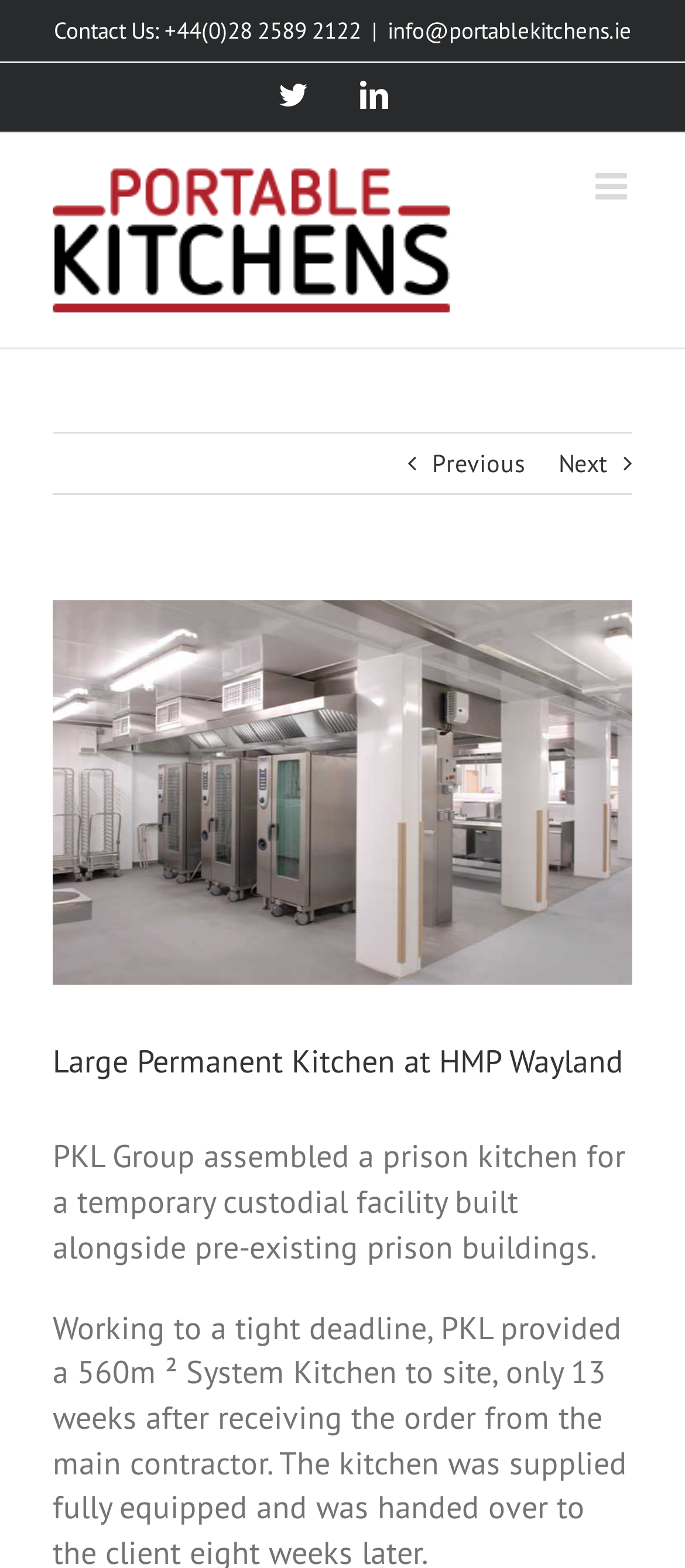What is the function of the toggle button?
Use the image to give a comprehensive and detailed response to the question.

I found a link that says 'Toggle mobile menu' which suggests that it is used to control the mobile menu.